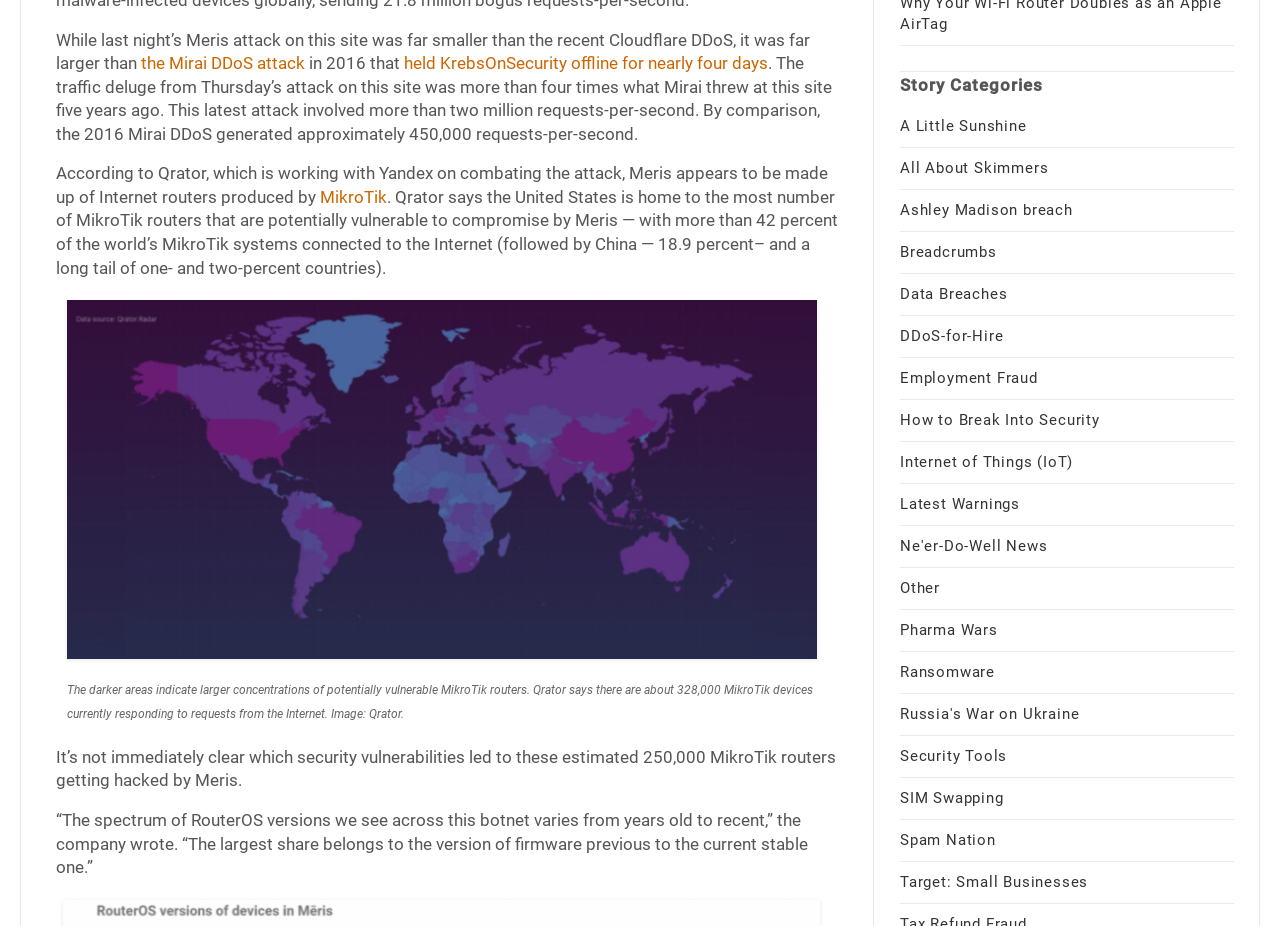Provide the bounding box coordinates for the specified HTML element described in this description: "Ashley Madison breach". The coordinates should be four float numbers ranging from 0 to 1, in the format [left, top, right, bottom].

[0.703, 0.217, 0.838, 0.237]